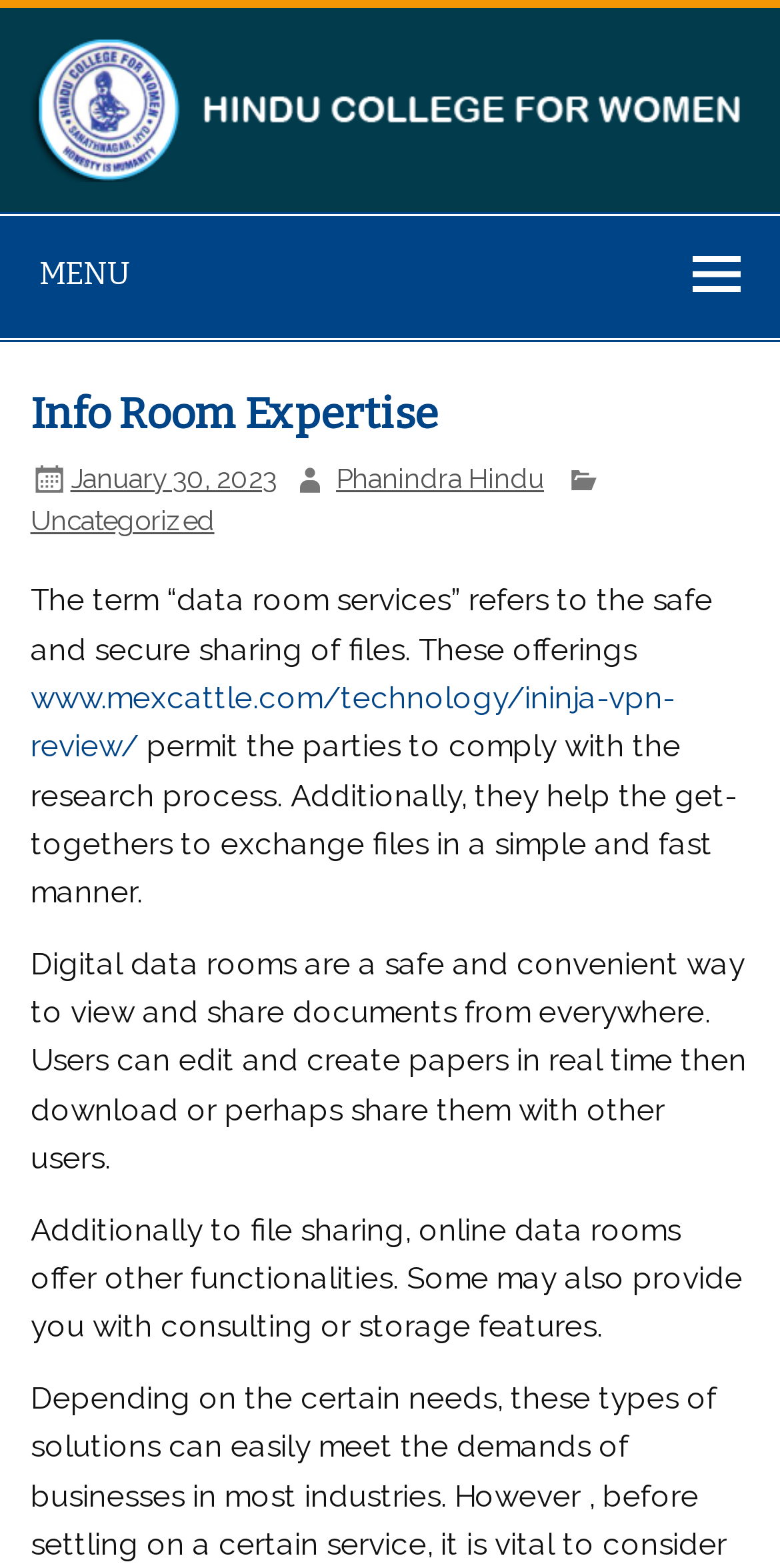Using details from the image, please answer the following question comprehensively:
What is the benefit of digital data rooms?

The benefit of digital data rooms can be found in the StaticText element, which says 'Digital data rooms are a safe and convenient way to view and share documents from everywhere.'